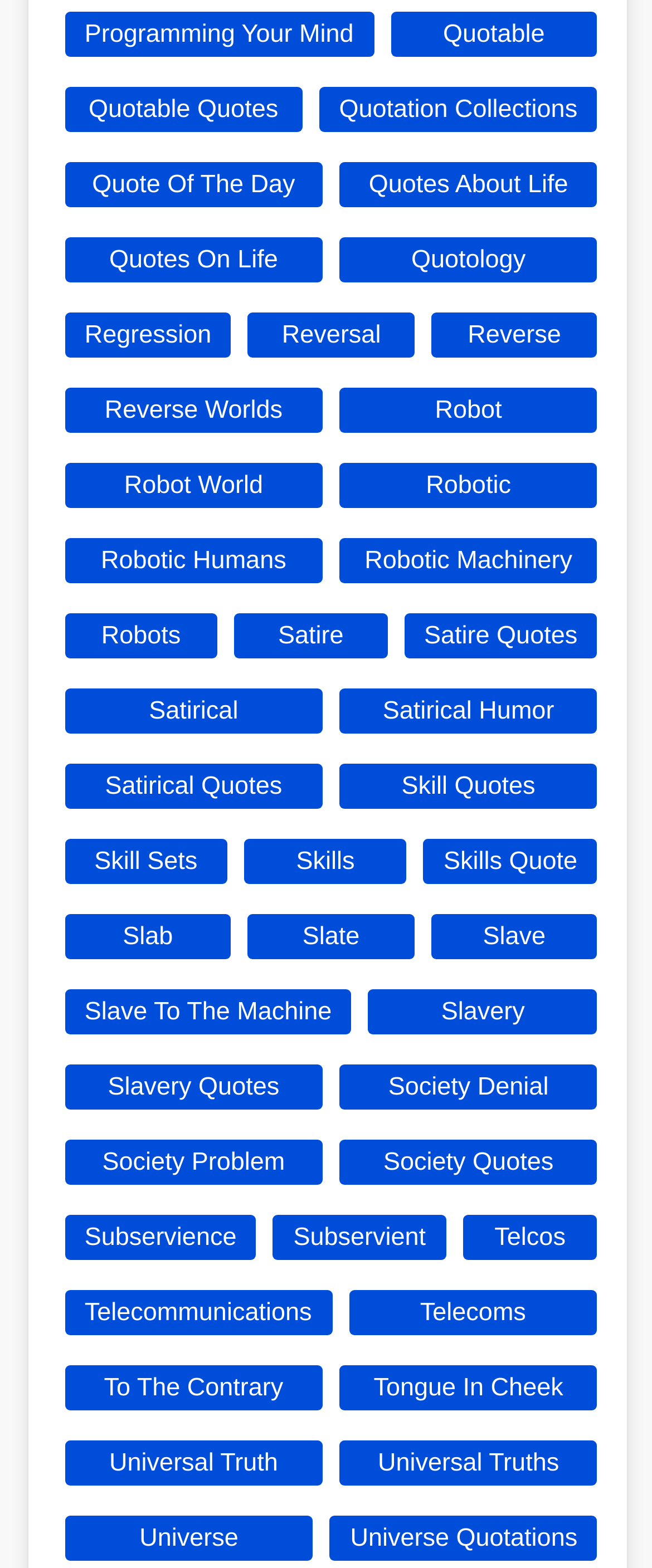Locate the bounding box coordinates of the element's region that should be clicked to carry out the following instruction: "View Satire Quotes". The coordinates need to be four float numbers between 0 and 1, i.e., [left, top, right, bottom].

[0.62, 0.391, 0.916, 0.42]